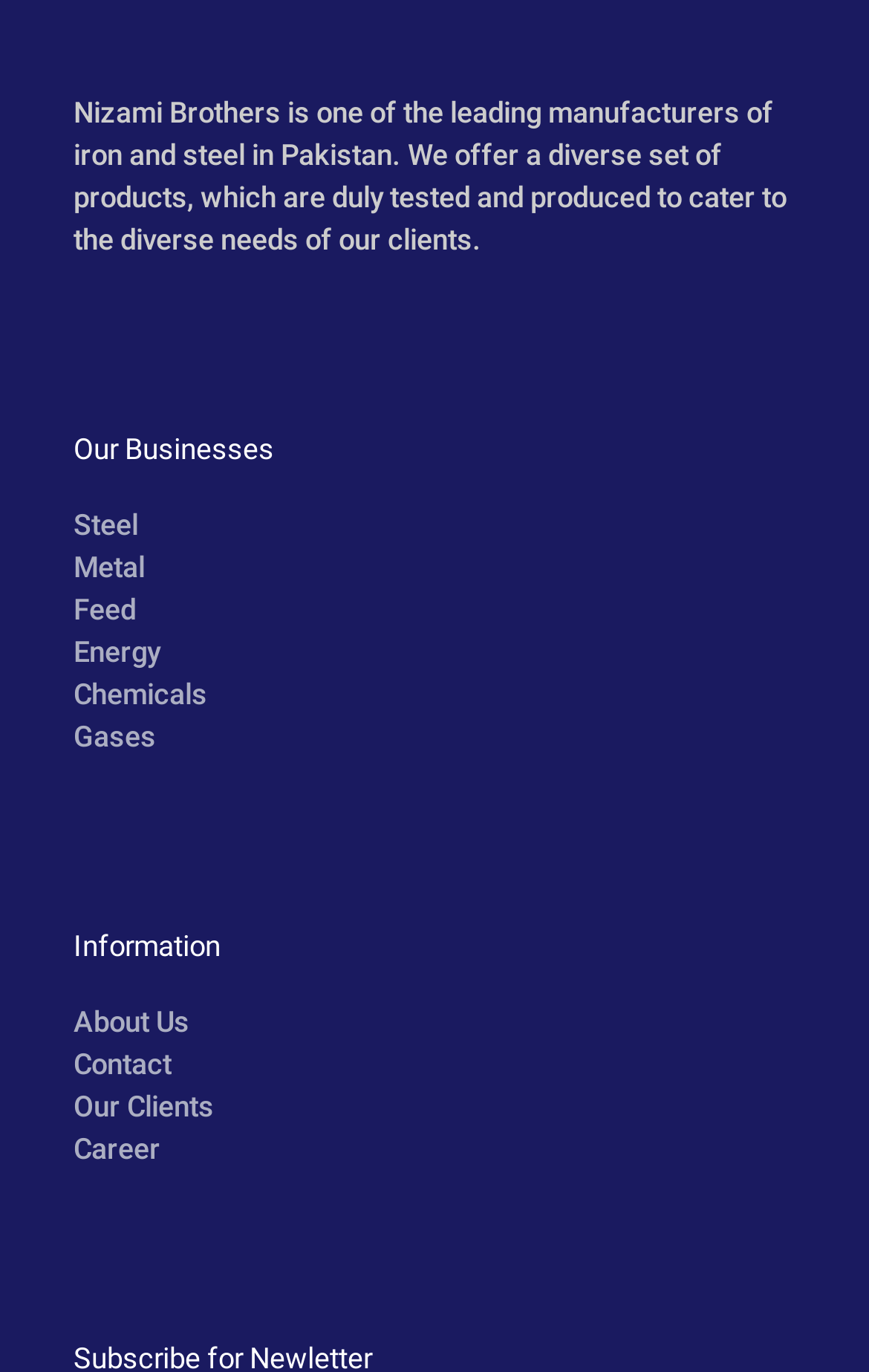Given the description Feed, predict the bounding box coordinates of the UI element. Ensure the coordinates are in the format (top-left x, top-left y, bottom-right x, bottom-right y) and all values are between 0 and 1.

[0.085, 0.432, 0.156, 0.456]